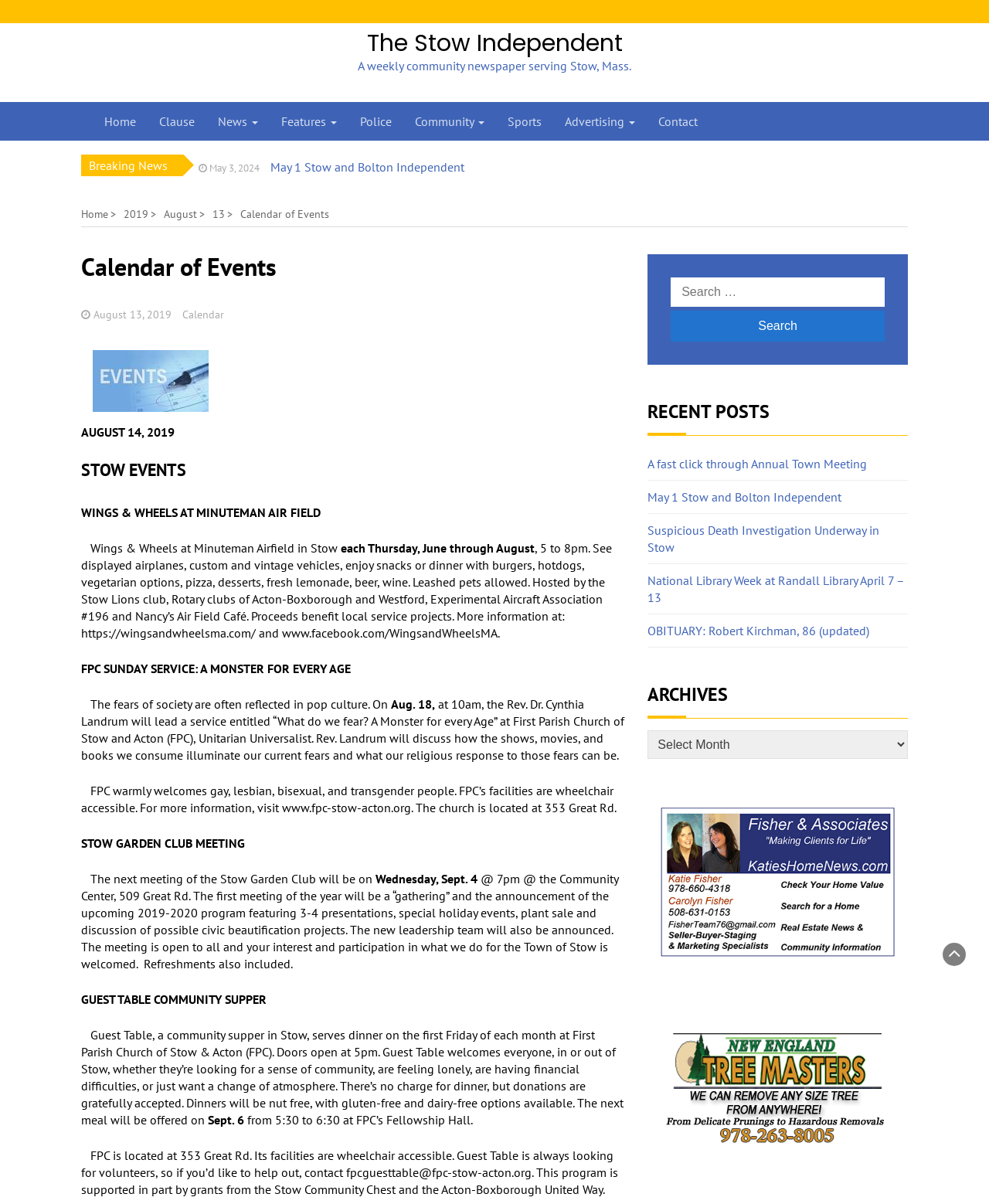What is the date of the 'WINGS & WHEELS AT MINUTEMAN AIR FIELD' event?
Carefully analyze the image and provide a detailed answer to the question.

The date of the 'WINGS & WHEELS AT MINUTEMAN AIR FIELD' event can be found in the description of the event, which says 'each Thursday, June through August'. This indicates that the event takes place every Thursday from June to August.